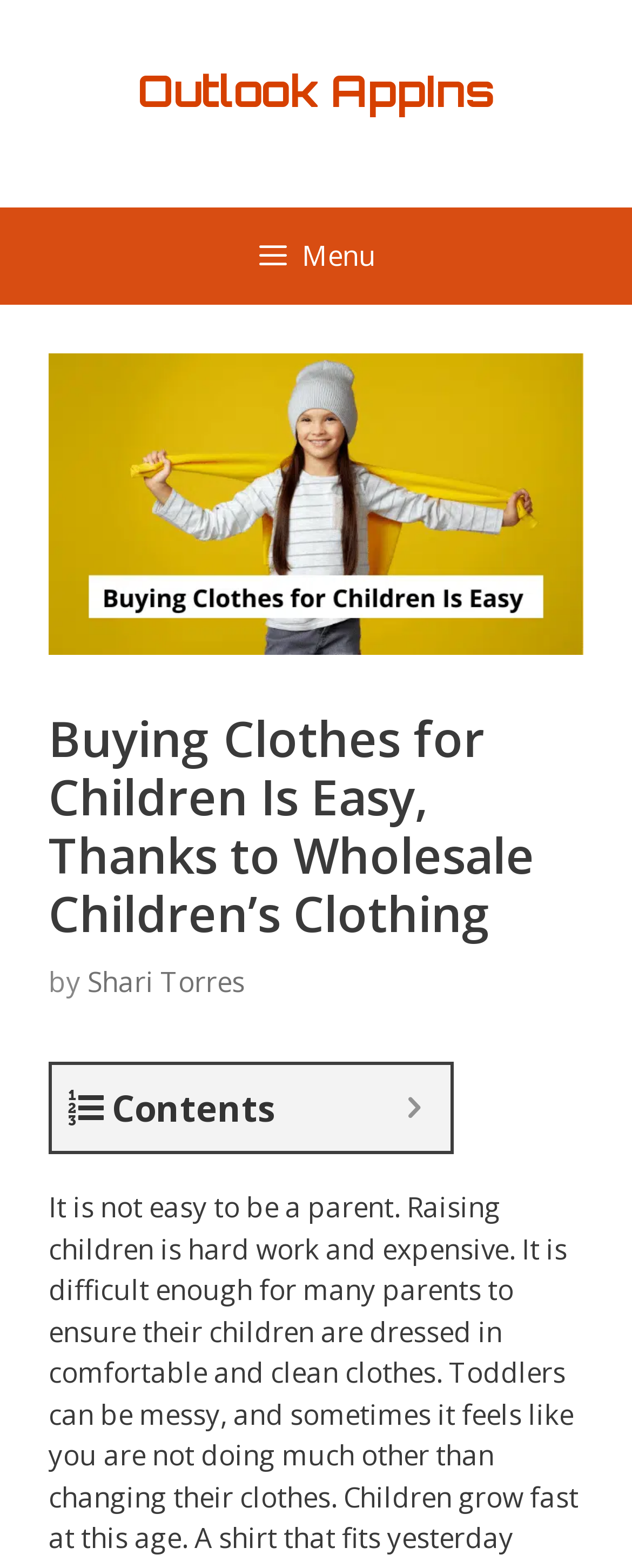Please find and generate the text of the main header of the webpage.

Buying Clothes for Children Is Easy, Thanks to Wholesale Children’s Clothing